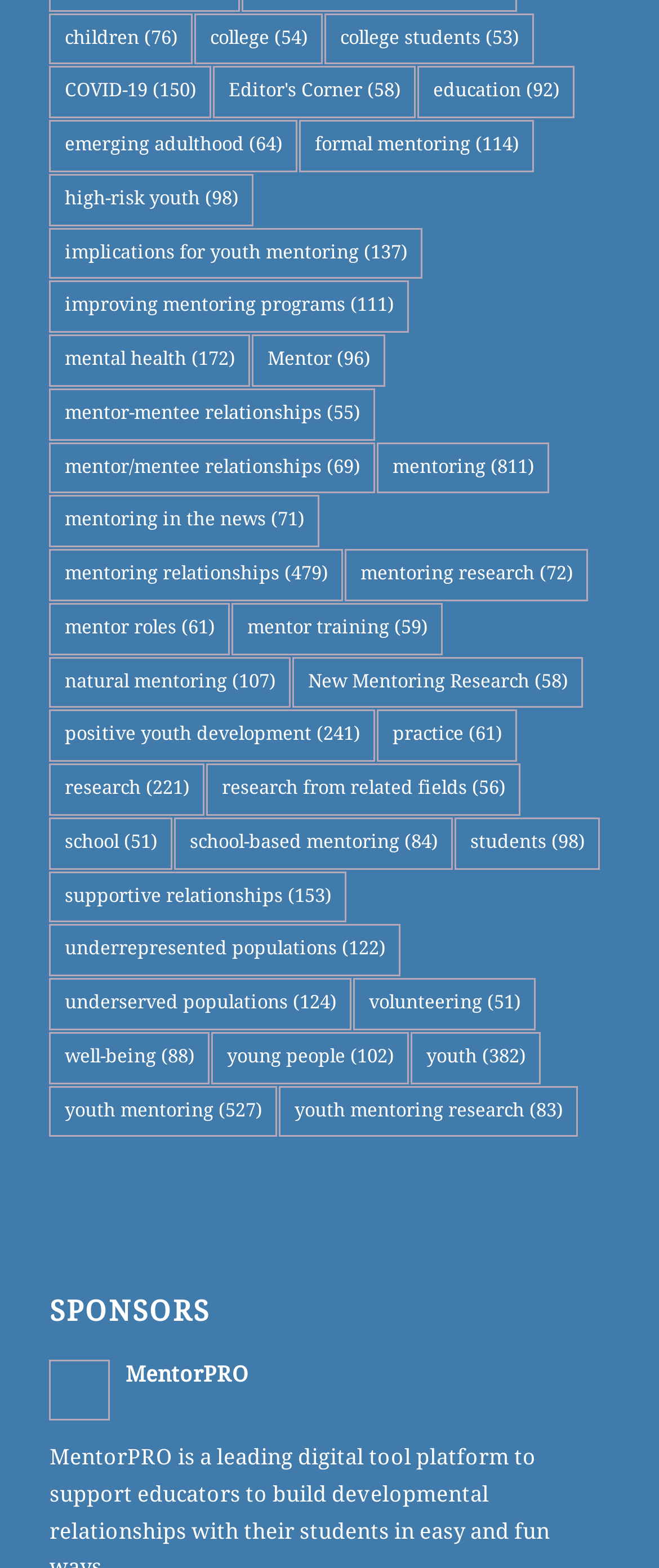Please find the bounding box coordinates of the element's region to be clicked to carry out this instruction: "Click on 'COVID-19'".

[0.075, 0.042, 0.321, 0.075]